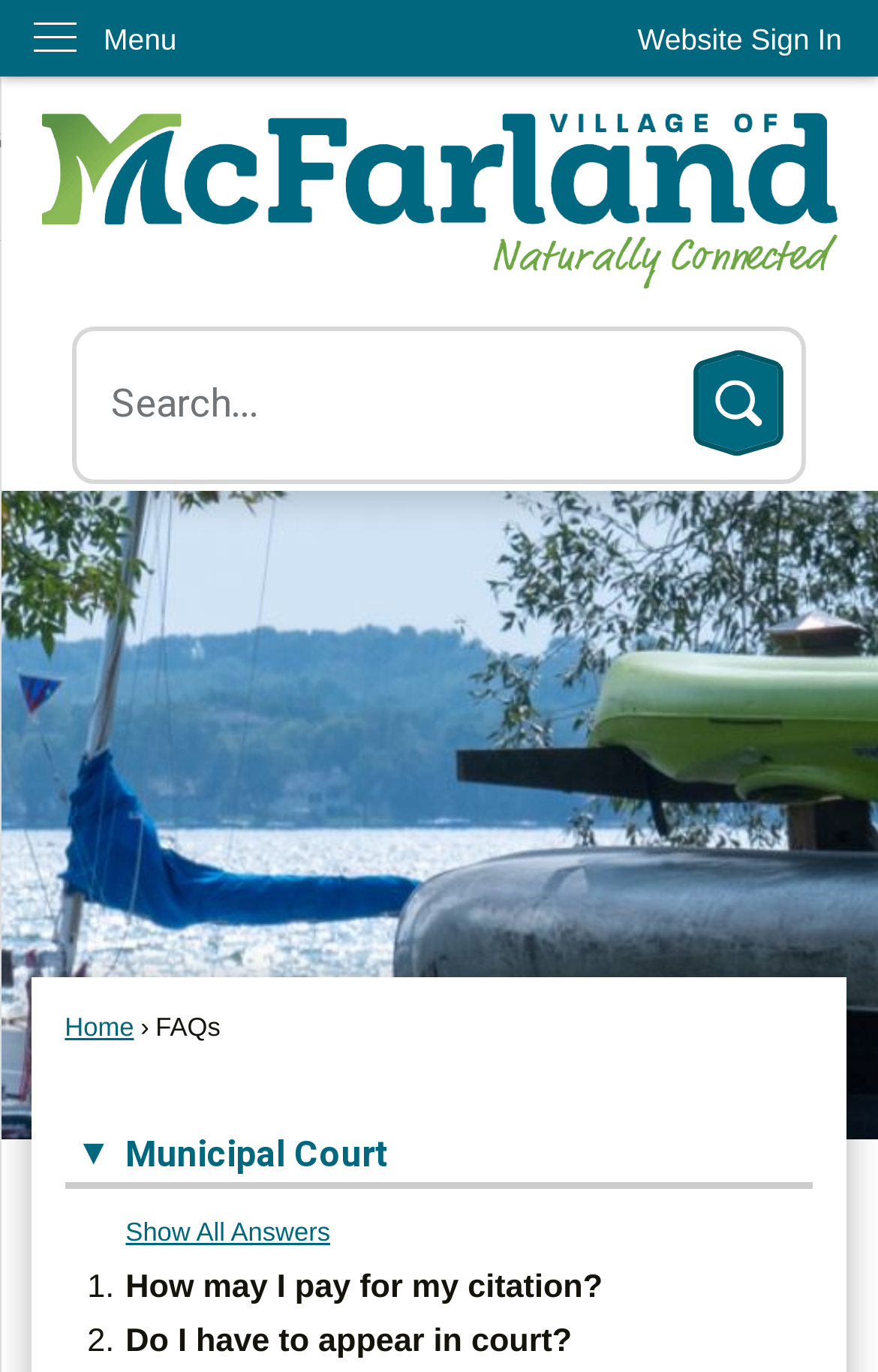Determine the bounding box coordinates of the target area to click to execute the following instruction: "Show all answers."

[0.143, 0.889, 0.376, 0.909]